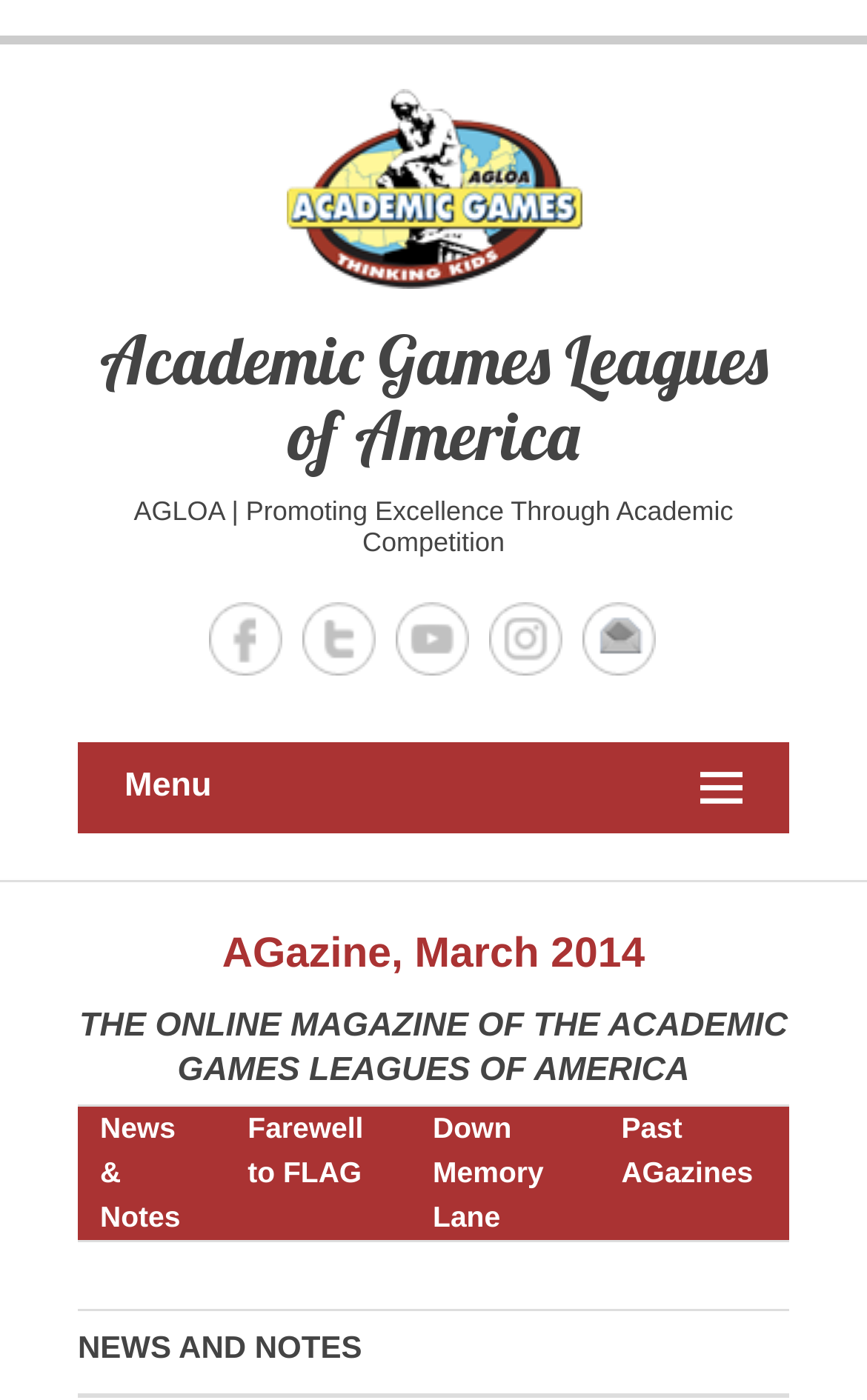How many articles are listed in the menu? Using the information from the screenshot, answer with a single word or phrase.

4